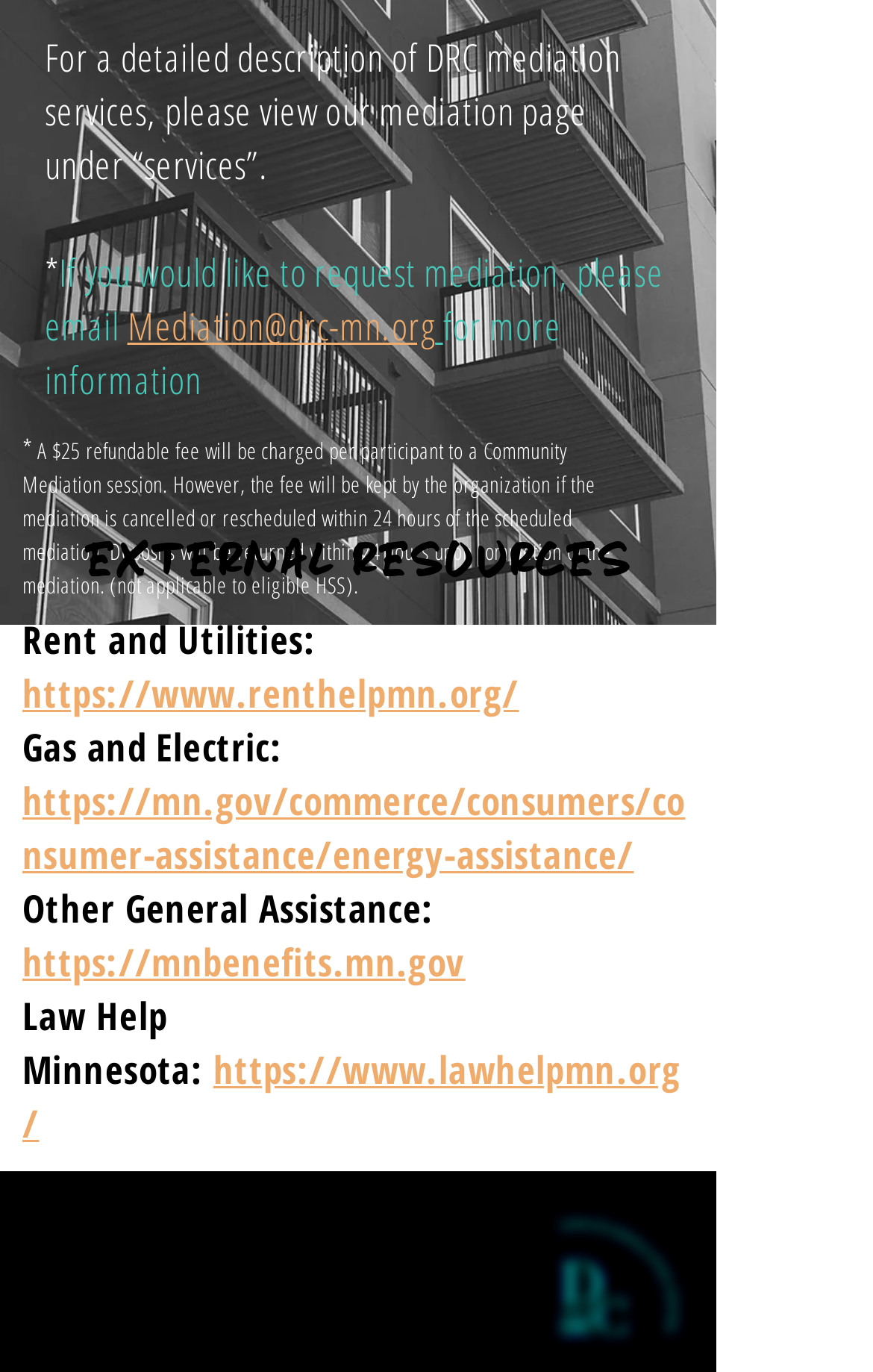Analyze the image and provide a detailed answer to the question: What is the name of the organization that provides Law Help?

I found the name by reading the text that says 'Law Help Minnesota:'.